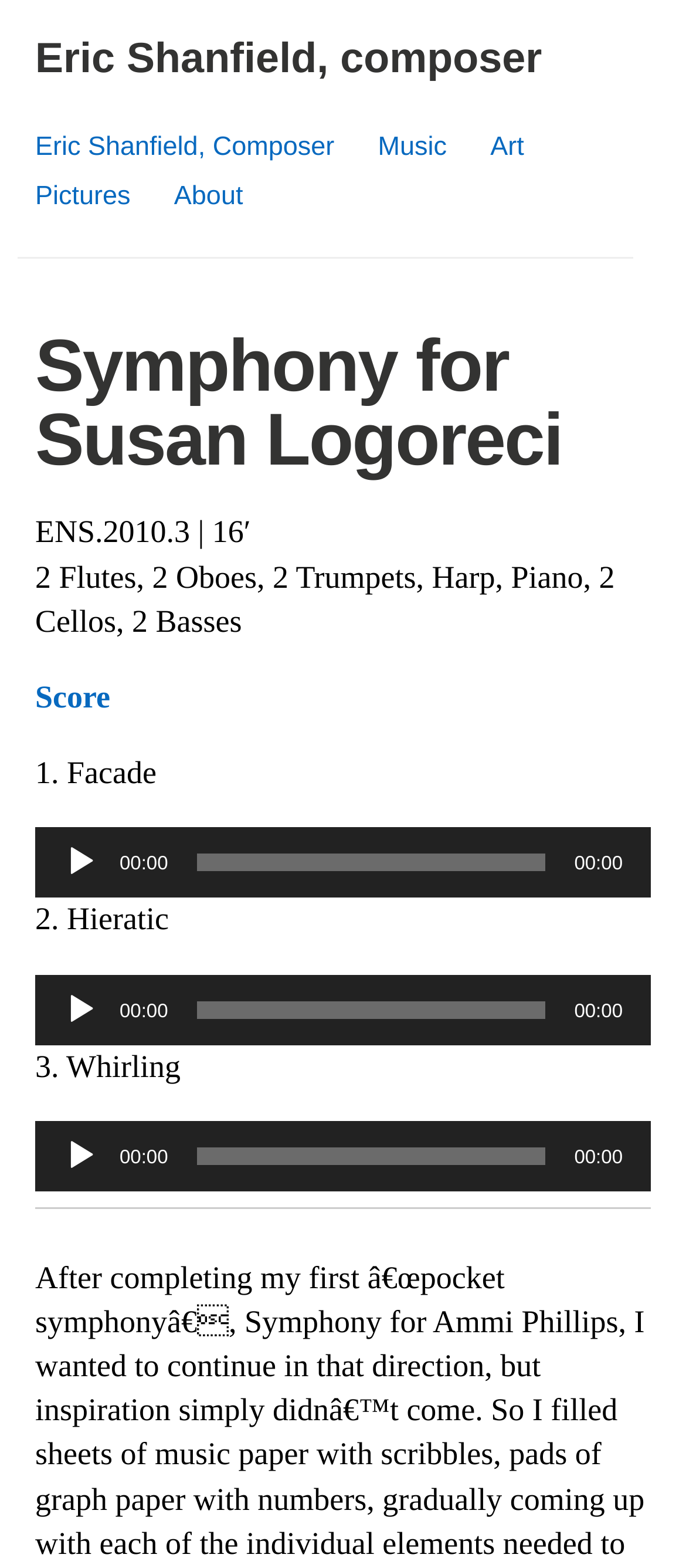What is the name of the symphony?
Could you please answer the question thoroughly and with as much detail as possible?

The name of the symphony is 'Symphony for Susan Logoreci', which is mentioned in the heading element at the top of the webpage.